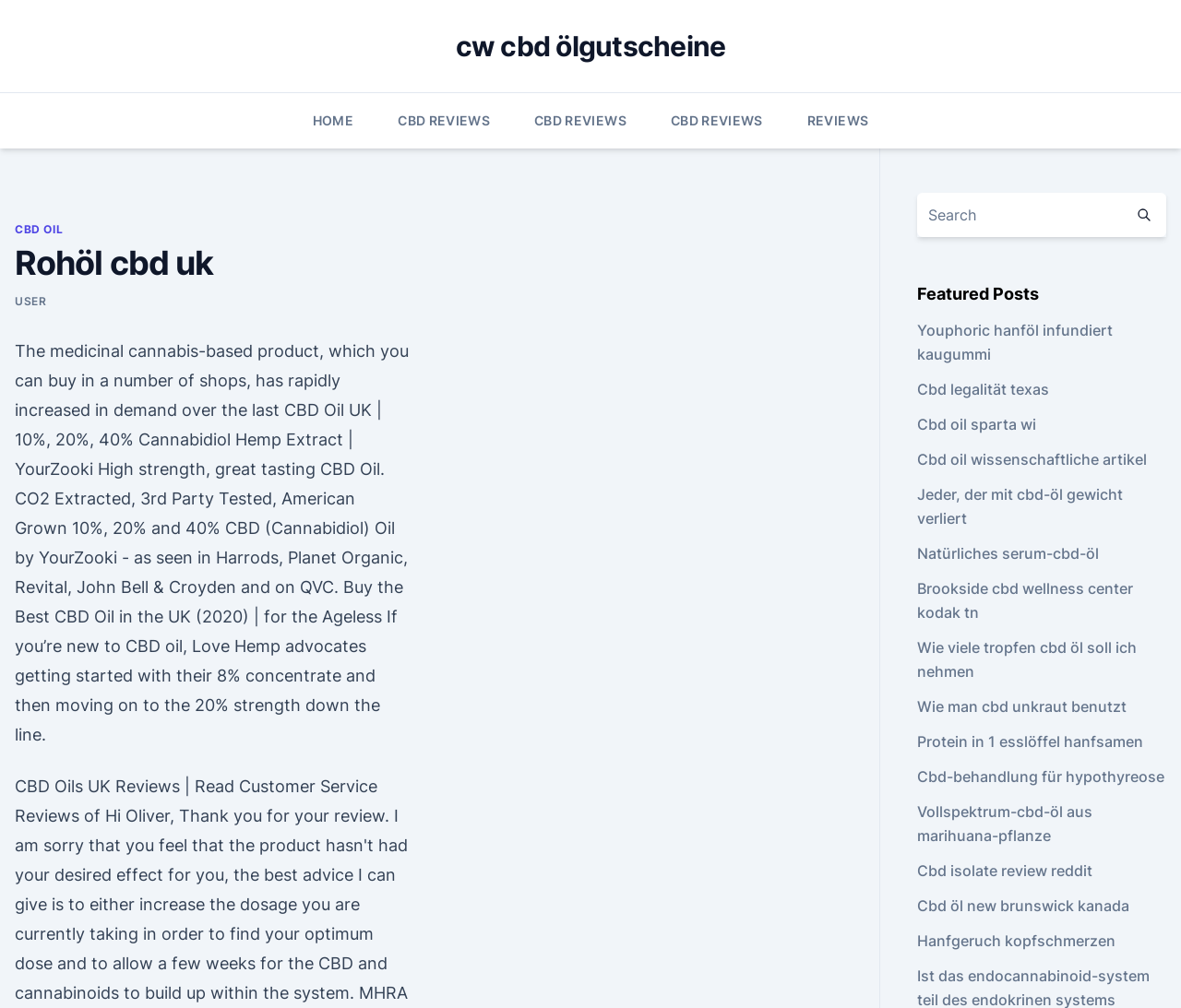Locate the bounding box of the UI element defined by this description: "user". The coordinates should be given as four float numbers between 0 and 1, formatted as [left, top, right, bottom].

[0.012, 0.292, 0.039, 0.306]